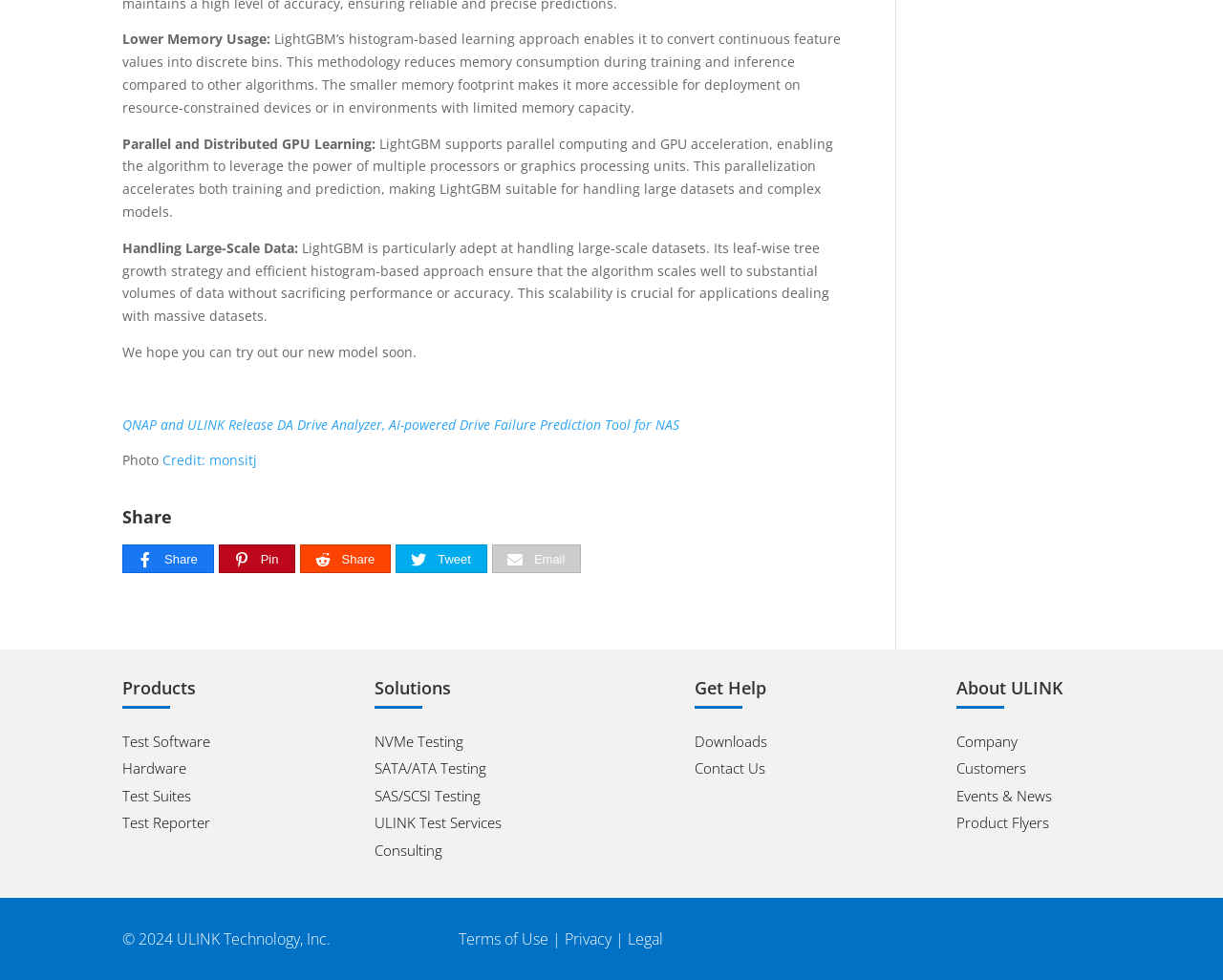Identify the bounding box coordinates of the clickable region necessary to fulfill the following instruction: "Read gurucharitra adhyay 14". The bounding box coordinates should be four float numbers between 0 and 1, i.e., [left, top, right, bottom].

None